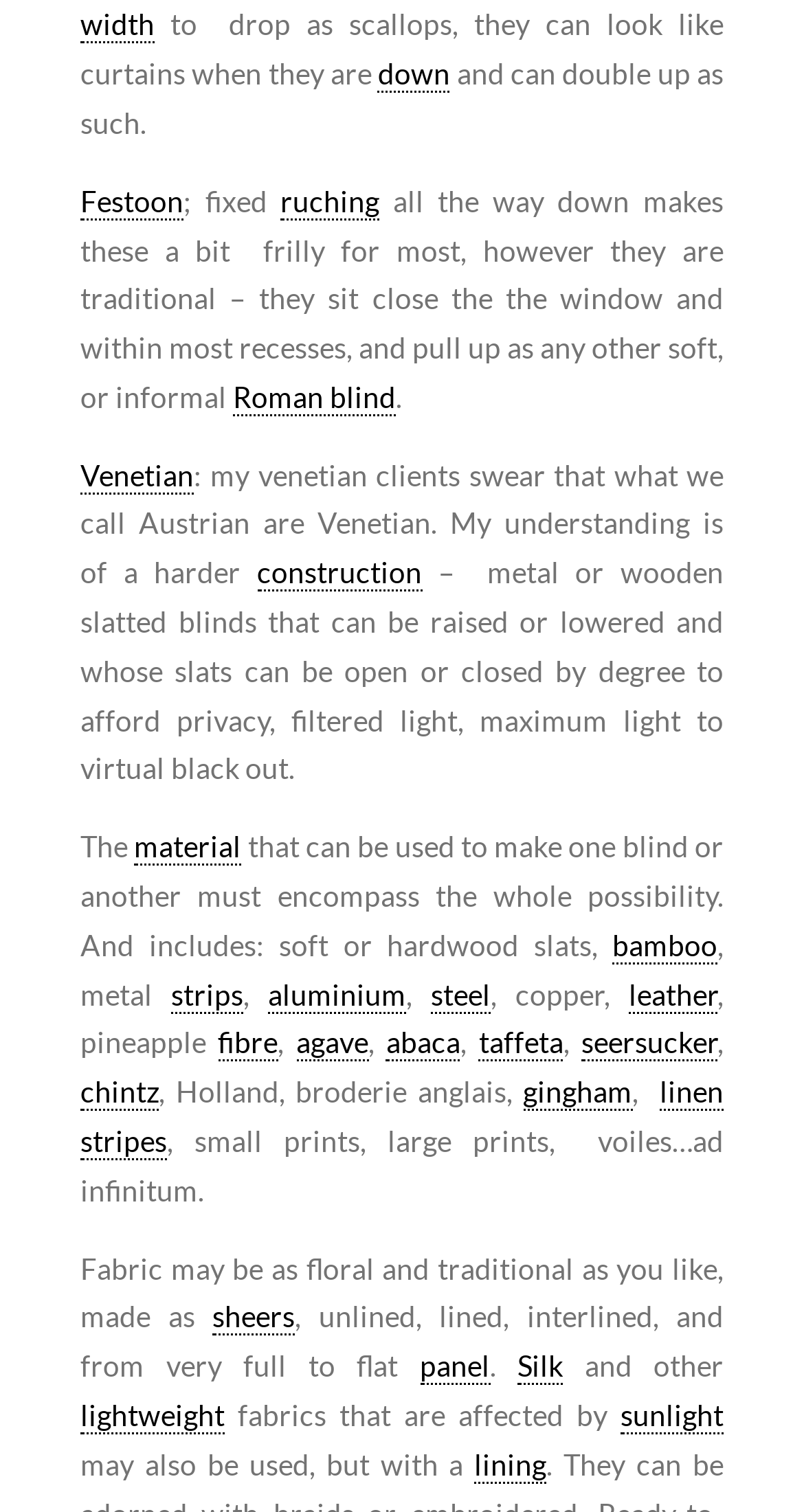Use a single word or phrase to answer the question: 
What is the purpose of a lining in blinds?

To block sunlight